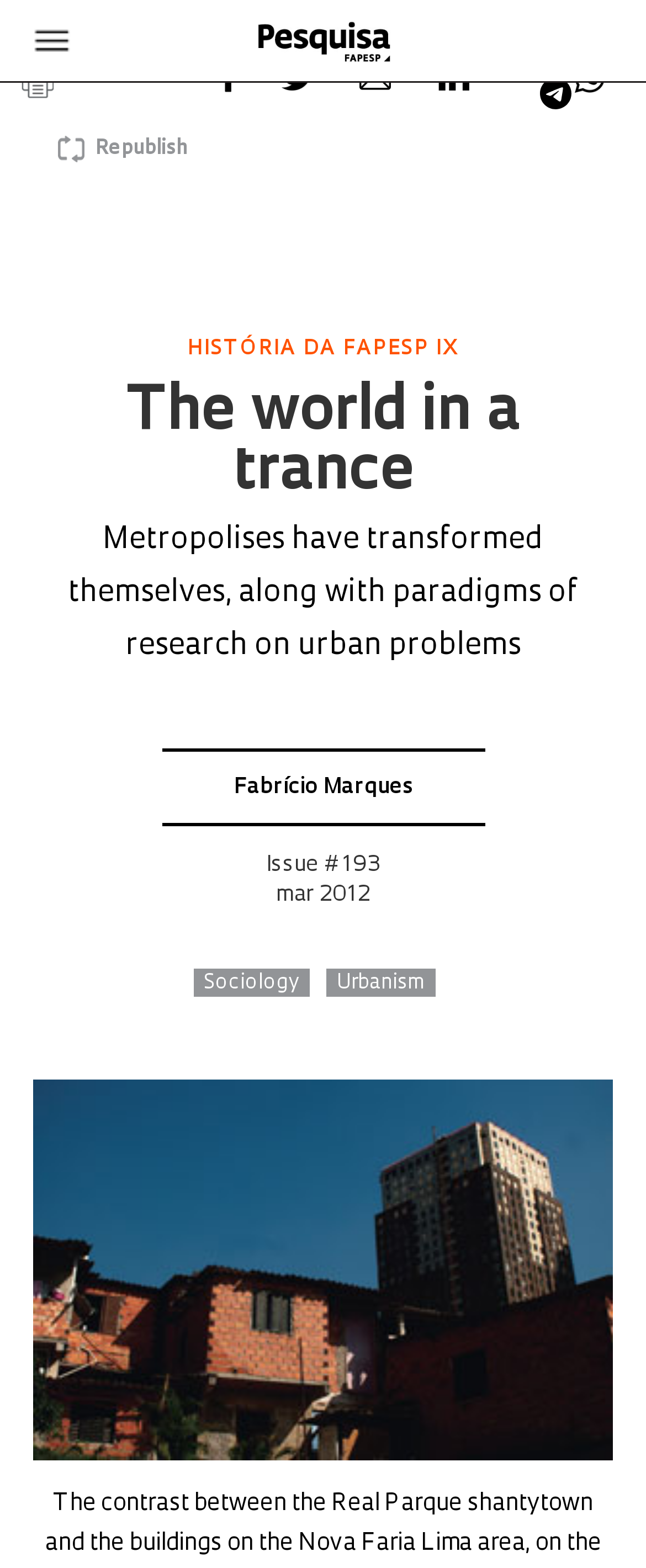Please specify the coordinates of the bounding box for the element that should be clicked to carry out this instruction: "Click on the Facebook share button". The coordinates must be four float numbers between 0 and 1, formatted as [left, top, right, bottom].

[0.341, 0.058, 0.431, 0.07]